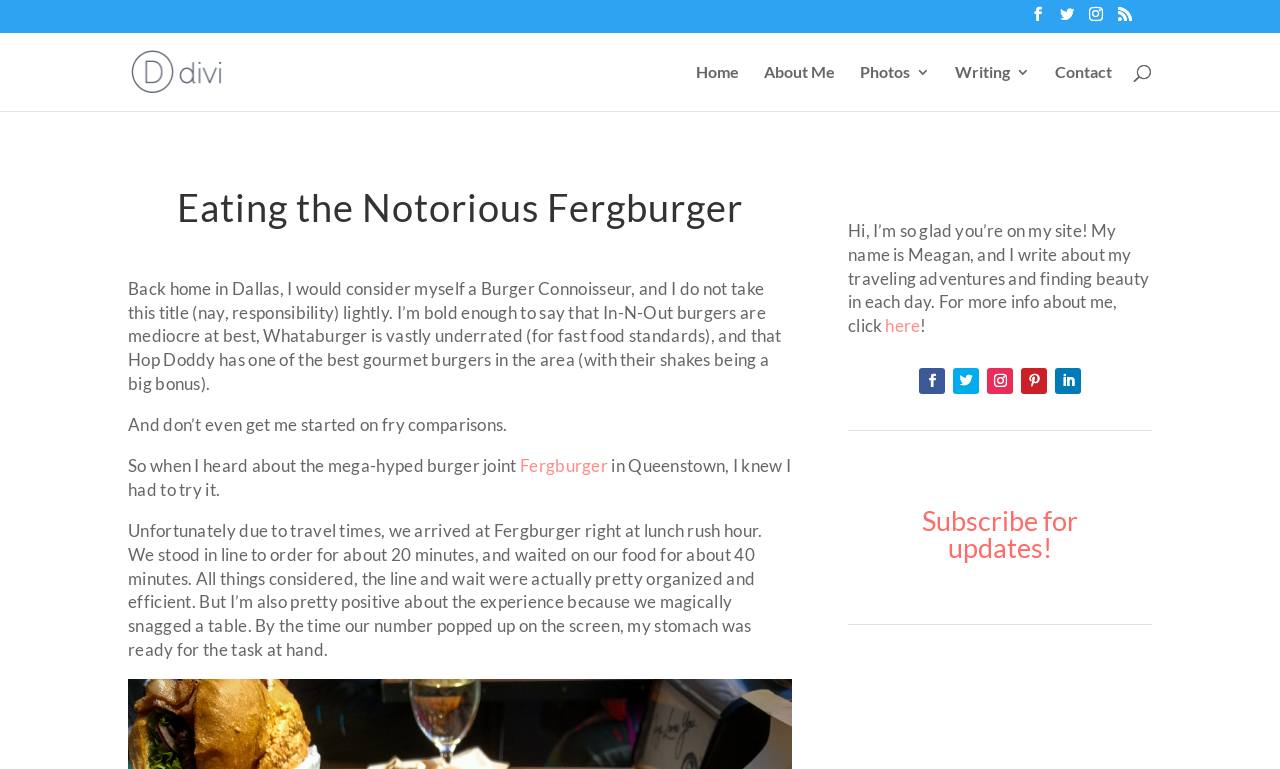Find the bounding box coordinates of the clickable region needed to perform the following instruction: "Search for a specific use case". The coordinates should be provided as four float numbers between 0 and 1, i.e., [left, top, right, bottom].

None